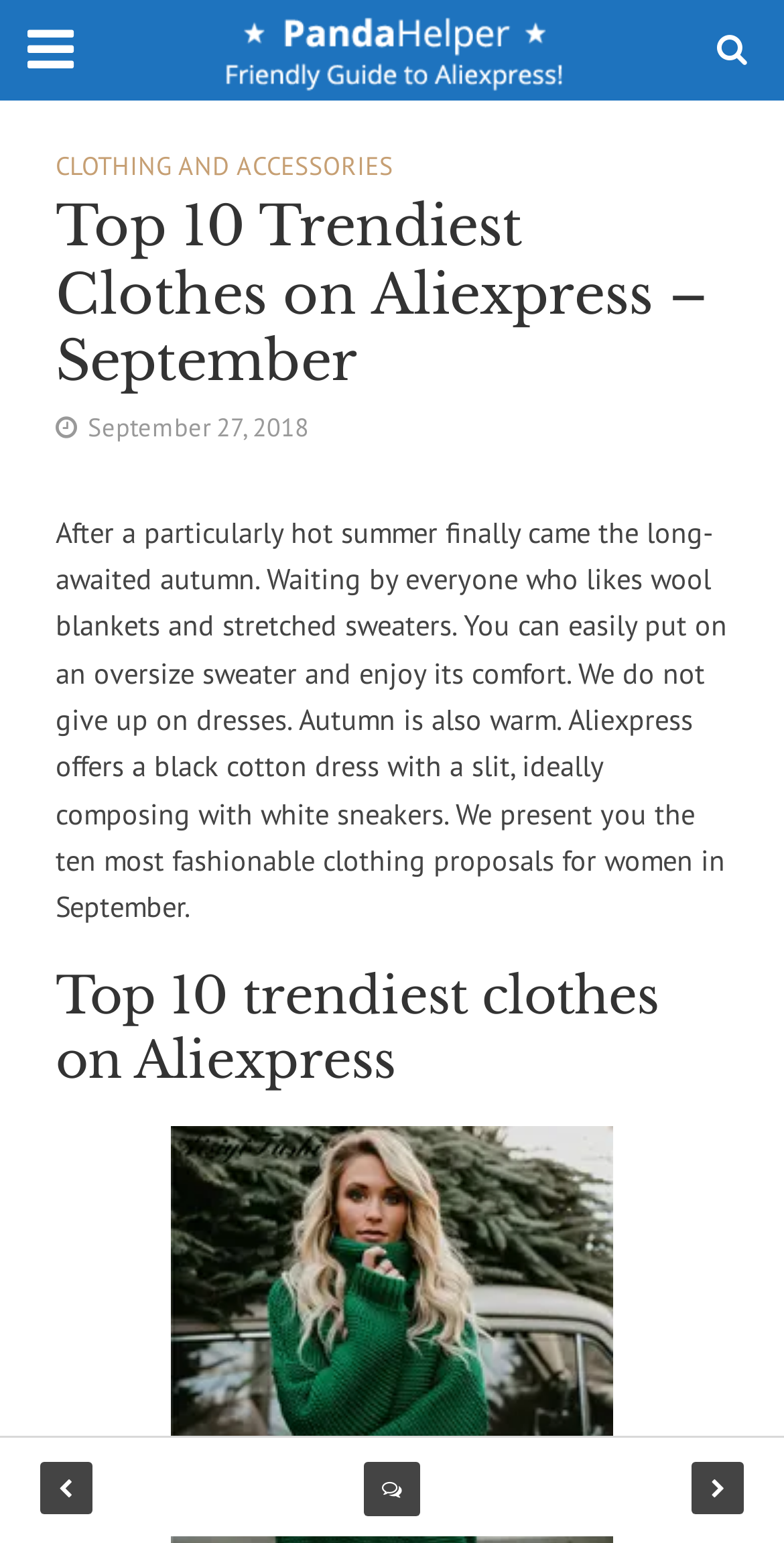Extract the primary header of the webpage and generate its text.

Top 10 Trendiest Clothes on Aliexpress – September